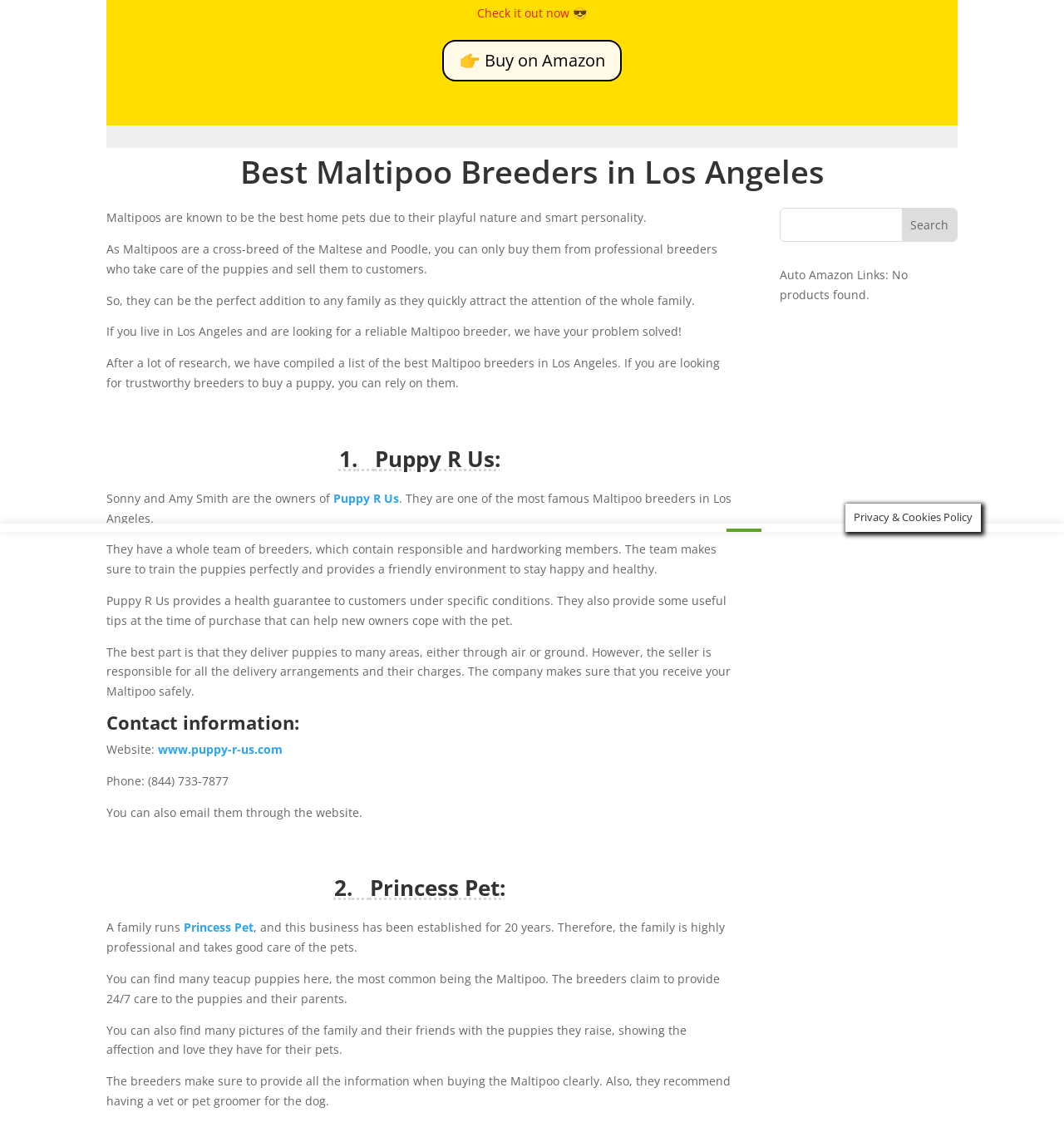Calculate the bounding box coordinates for the UI element based on the following description: "Cookie settings". Ensure the coordinates are four float numbers between 0 and 1, i.e., [left, top, right, bottom].

[0.584, 0.44, 0.663, 0.454]